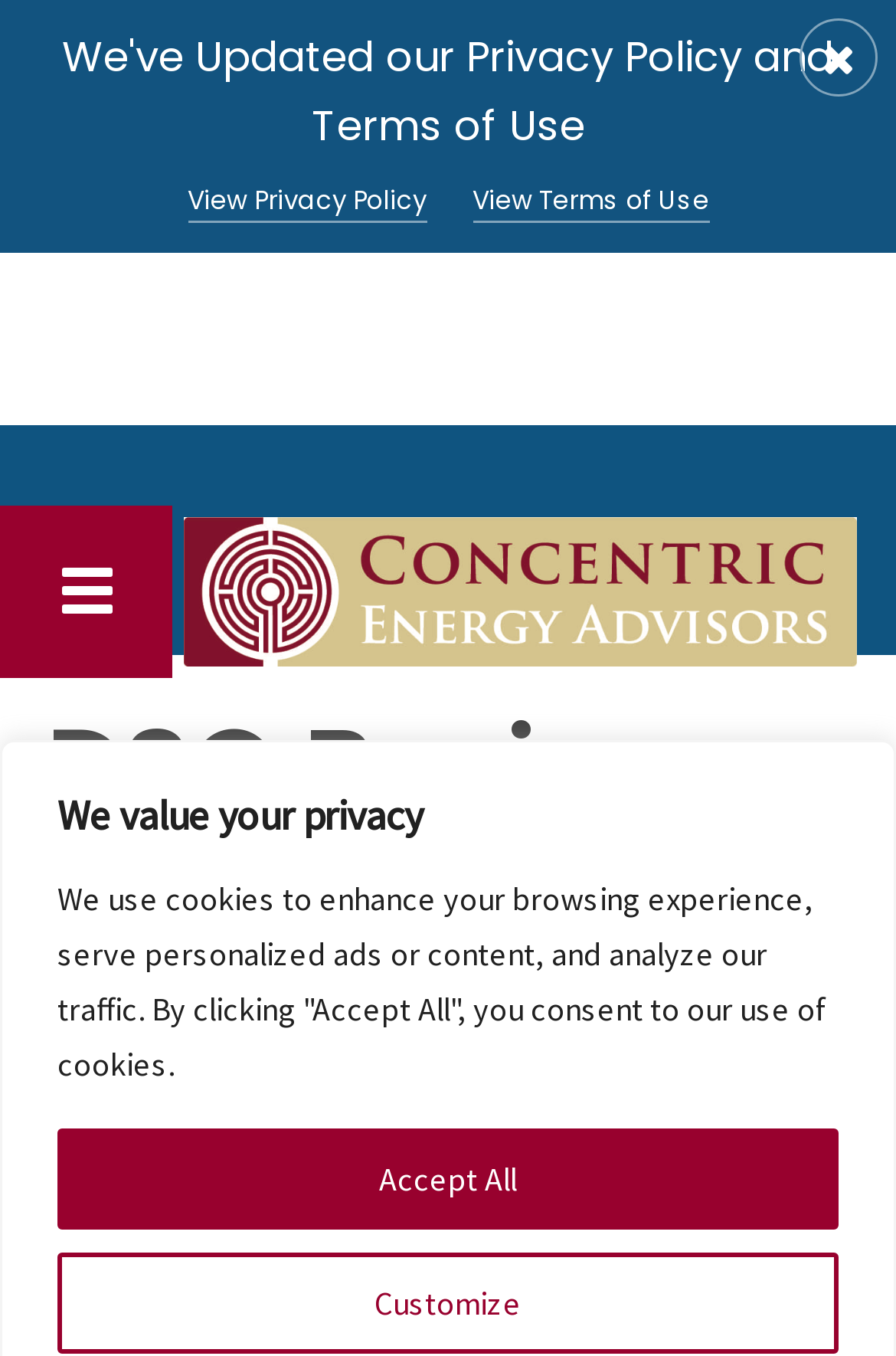Give a one-word or short phrase answer to this question: 
What is the text of the first heading?

We value your privacy